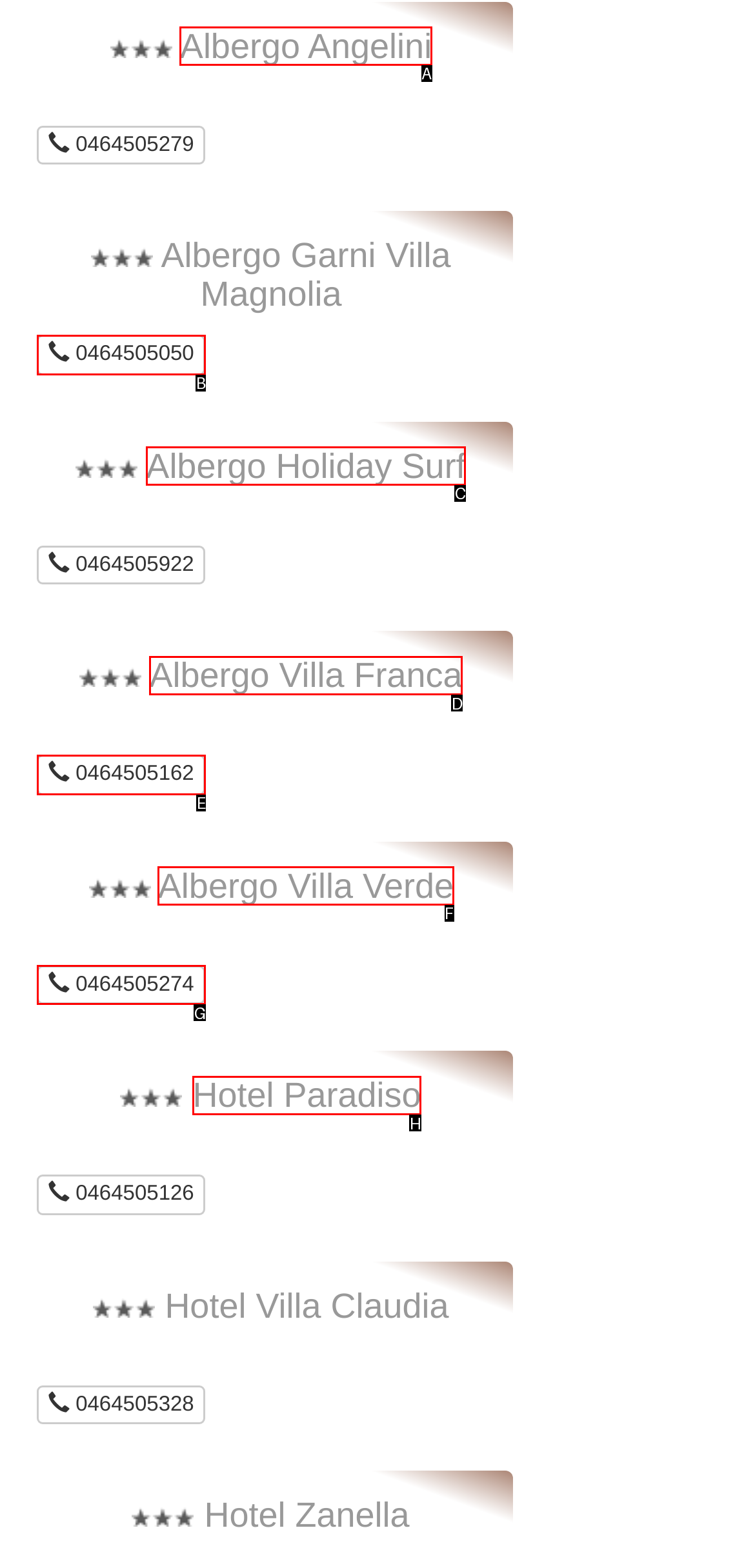Identify the HTML element that best fits the description: 0464505050. Respond with the letter of the corresponding element.

B